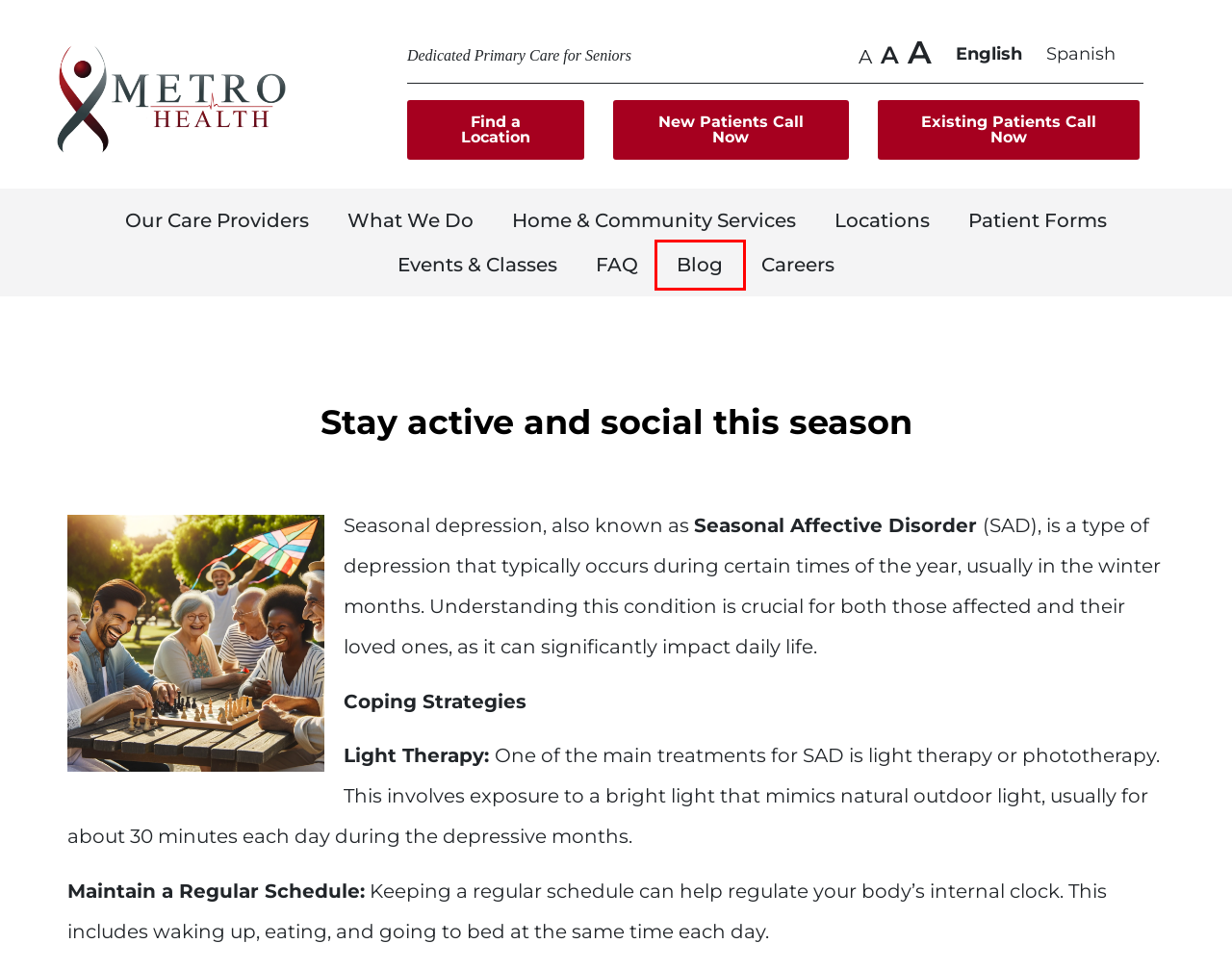A screenshot of a webpage is given with a red bounding box around a UI element. Choose the description that best matches the new webpage shown after clicking the element within the red bounding box. Here are the candidates:
A. Home | MetroHealth Inc.
B. Our Care Providers | MetroHealth Inc.
C. Metro Health Events | MetroHealth Inc.
D. Patient Forms | MetroHealth Inc.
E. What We Do | MetroHealth Inc.
F. Careers | MetroHealth Inc.
G. Locations | MetroHealth Inc.
H. Blog | MetroHealth Inc.

H